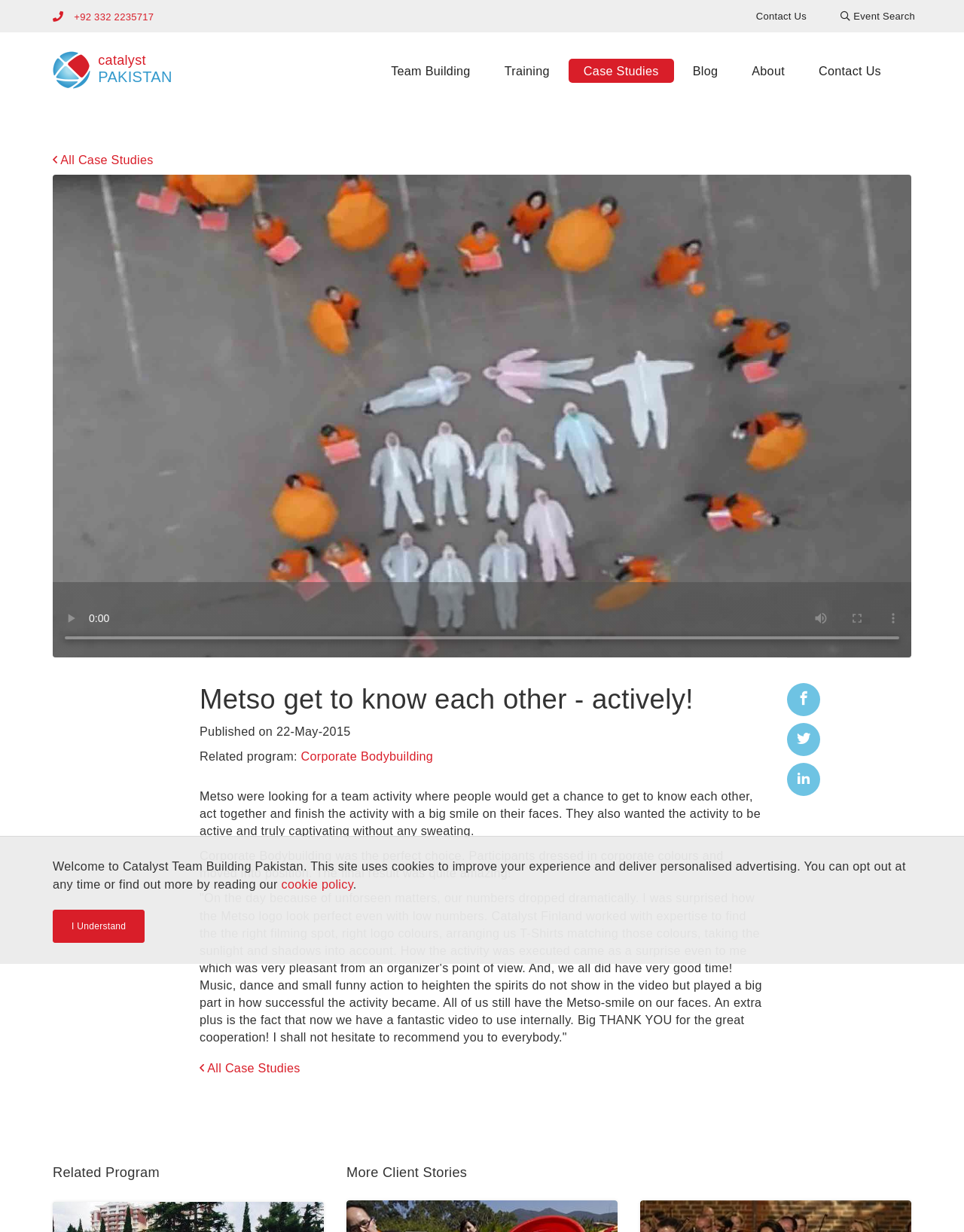Find the bounding box of the UI element described as: "parent_node:  title="AudlemOnline Home"". The bounding box coordinates should be given as four float values between 0 and 1, i.e., [left, top, right, bottom].

None